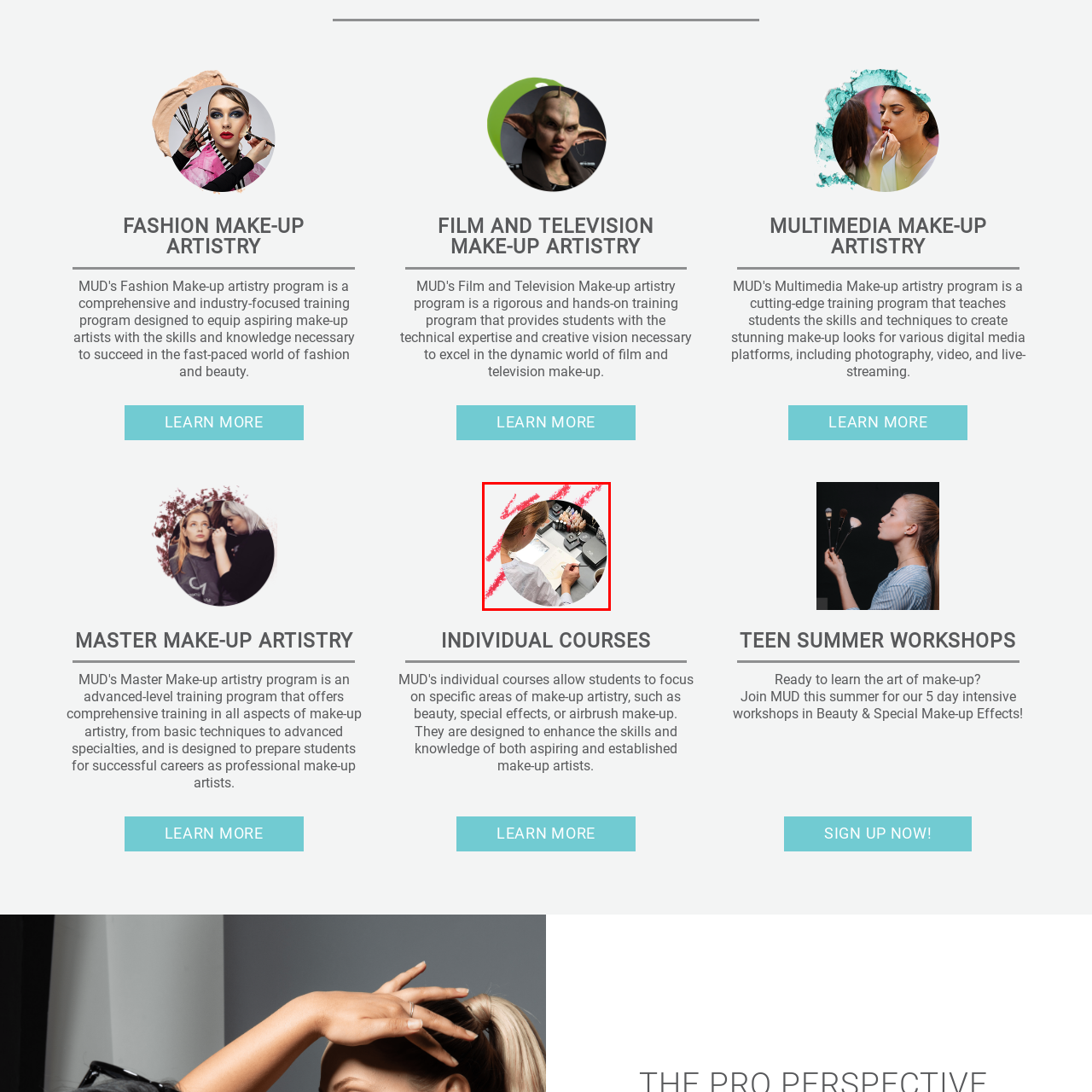Look at the image enclosed by the red boundary and give a detailed answer to the following question, grounding your response in the image's content: 
What type of environment is the workspace?

The workspace in the image reflects a professional environment, showcasing tools essential for make-up artistry, which implies that the individual is a professional or is in a professional setting.